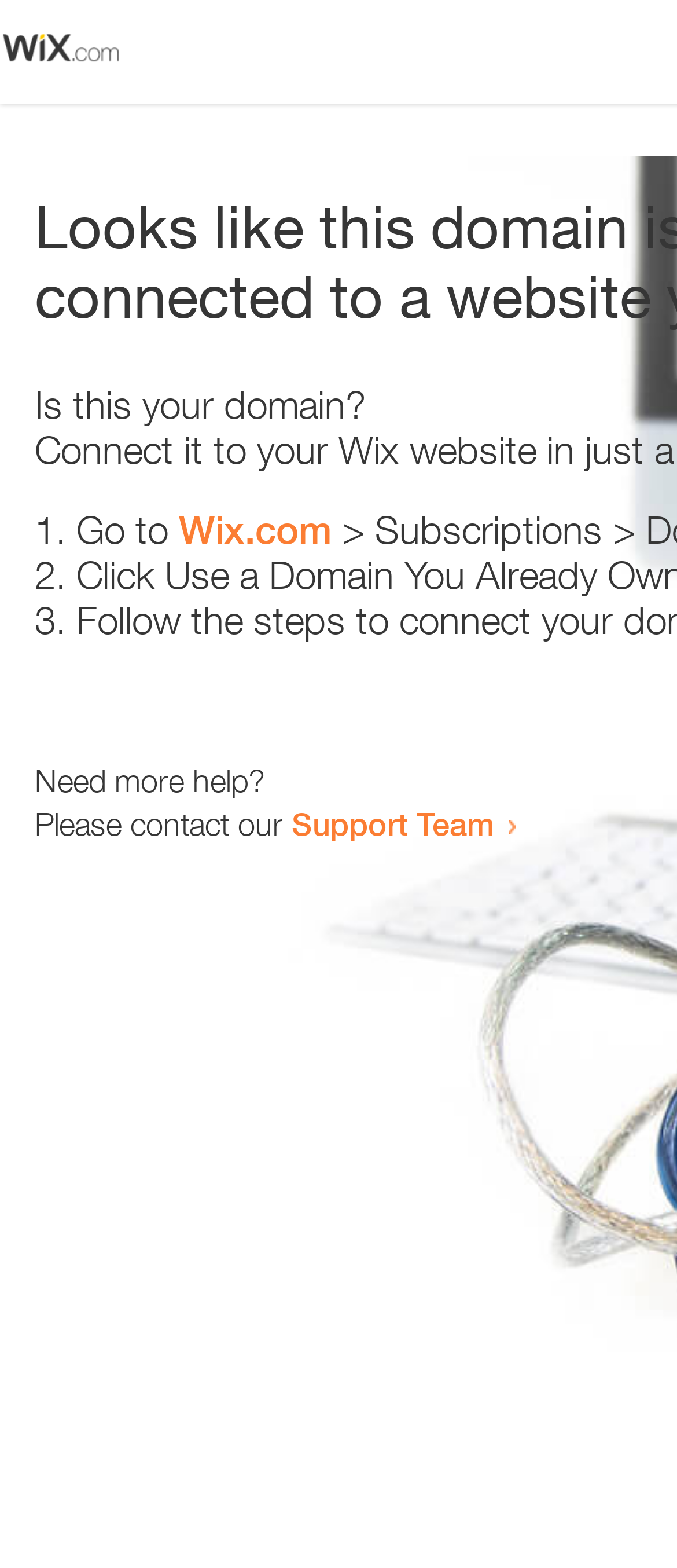Given the description "Support Team", determine the bounding box of the corresponding UI element.

[0.431, 0.513, 0.731, 0.537]